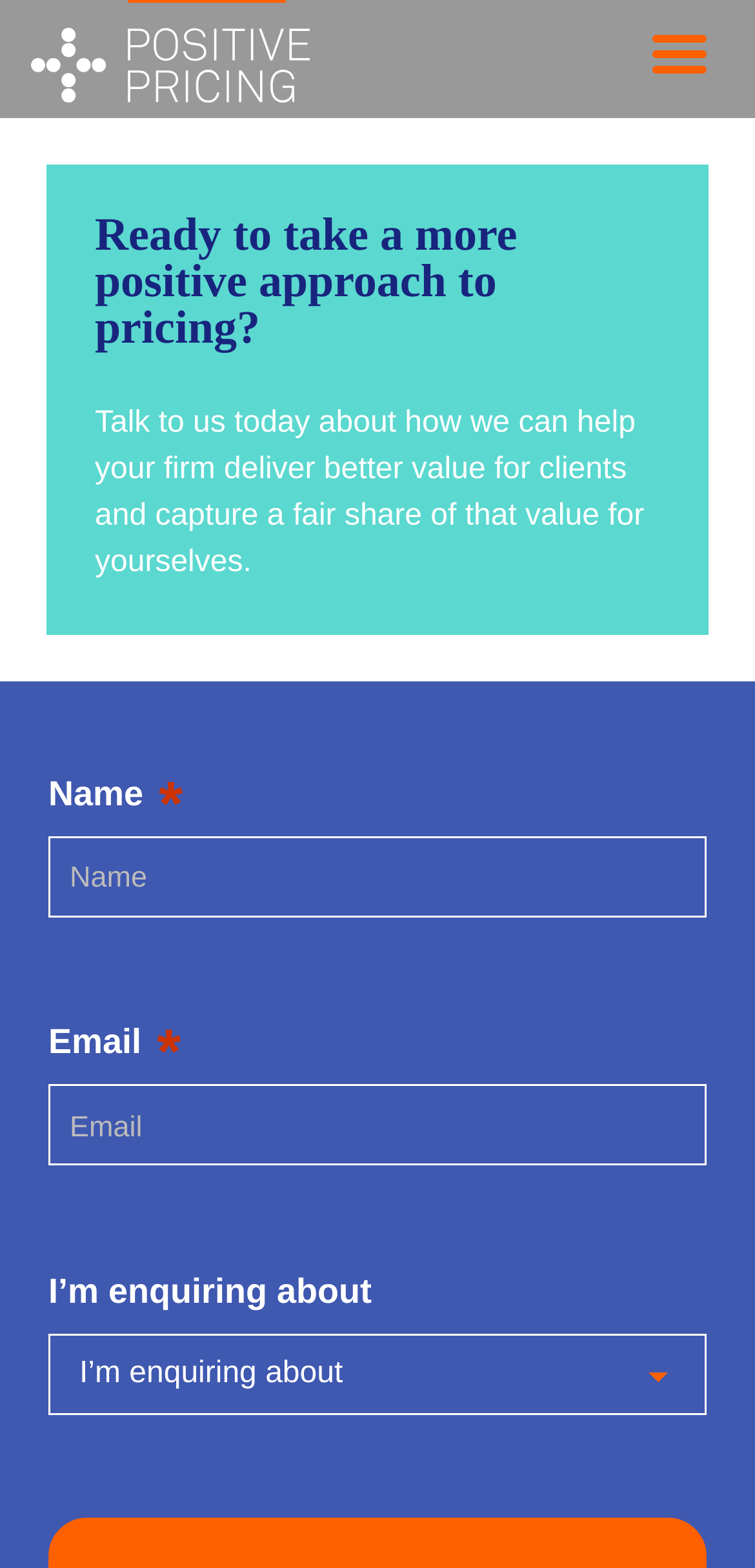What is the position of the 'Name' label?
Answer the question with a detailed and thorough explanation.

The 'Name' label element has a bounding box coordinate of [0.064, 0.493, 0.19, 0.518], which indicates that it is located at the top left section of the webpage, above the corresponding textbox element.